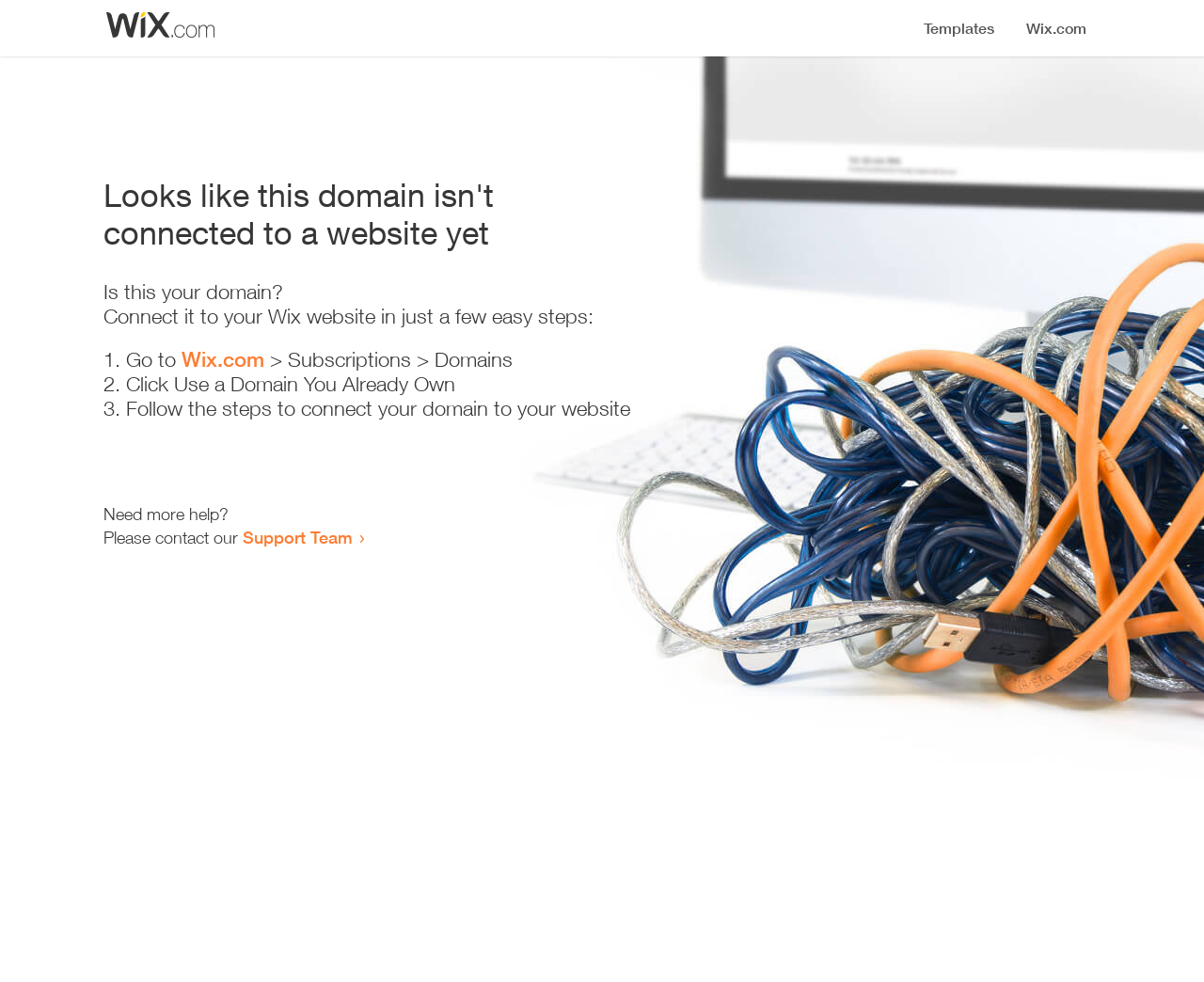What is the current status of the domain?
Give a comprehensive and detailed explanation for the question.

Based on the heading 'Looks like this domain isn't connected to a website yet', it is clear that the current status of the domain is not connected to a website.